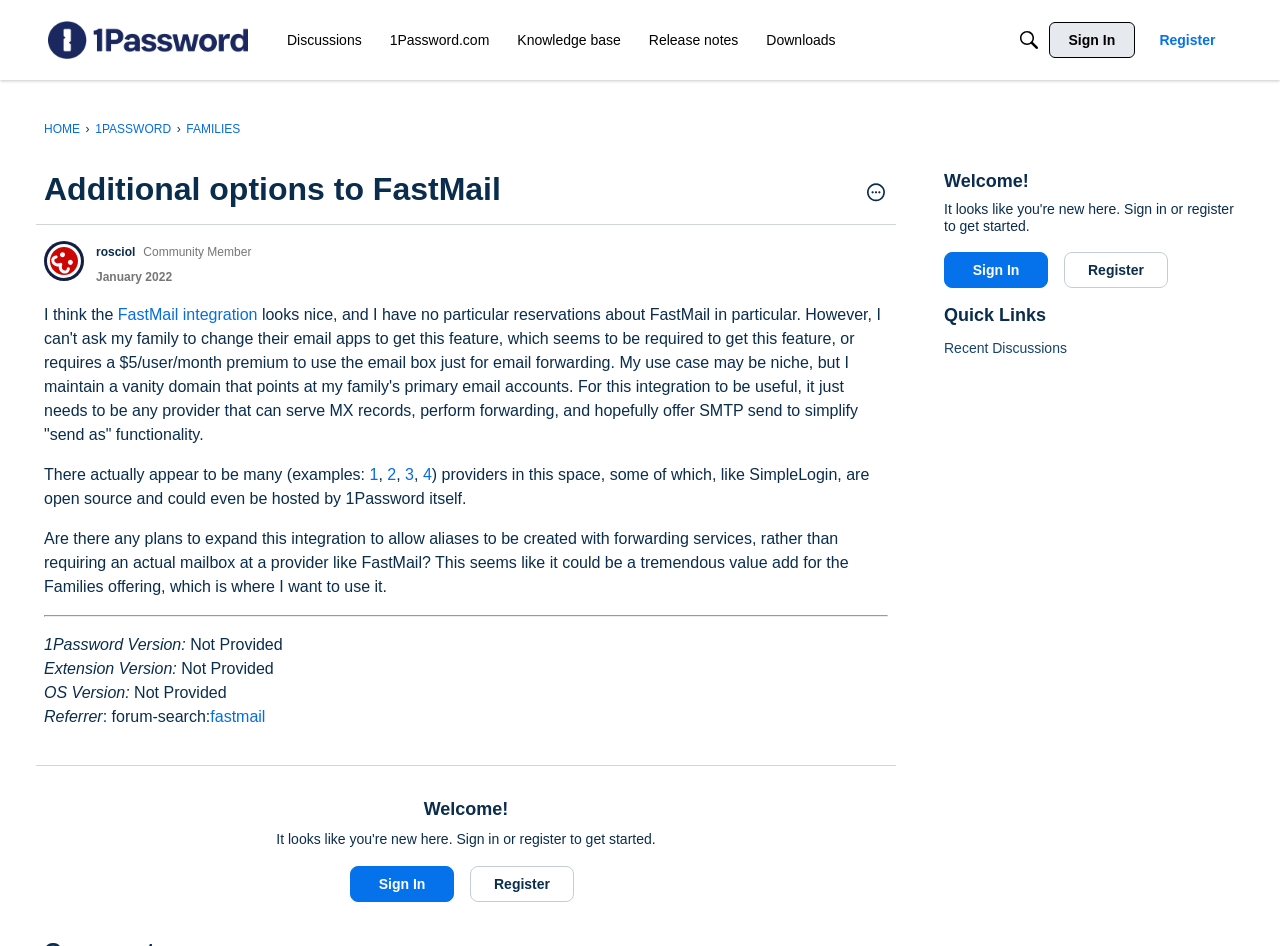Locate the bounding box coordinates of the clickable element to fulfill the following instruction: "Sign in to your account". Provide the coordinates as four float numbers between 0 and 1 in the format [left, top, right, bottom].

[0.819, 0.023, 0.887, 0.061]